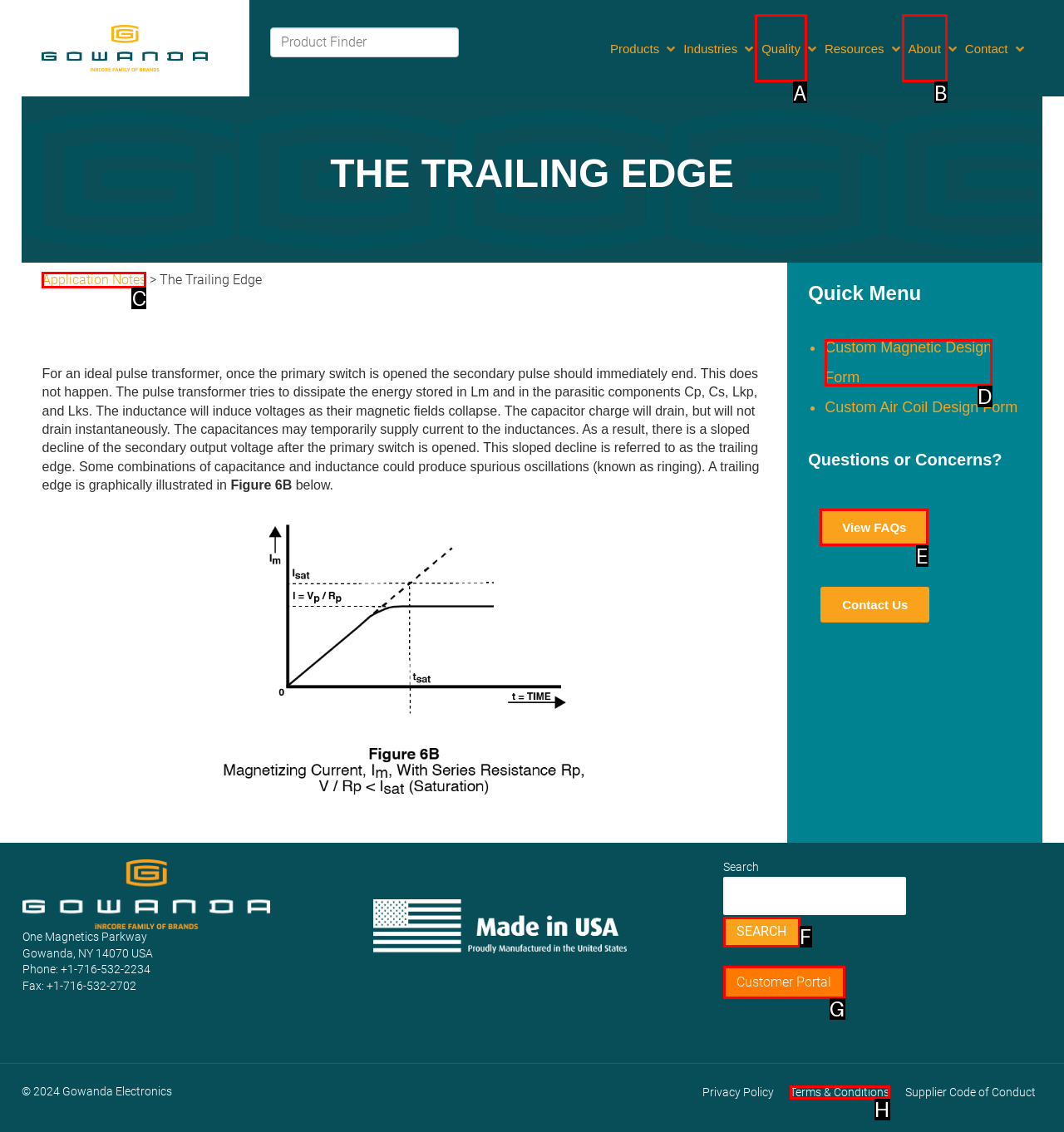Identify the HTML element that should be clicked to accomplish the task: View FAQs
Provide the option's letter from the given choices.

E